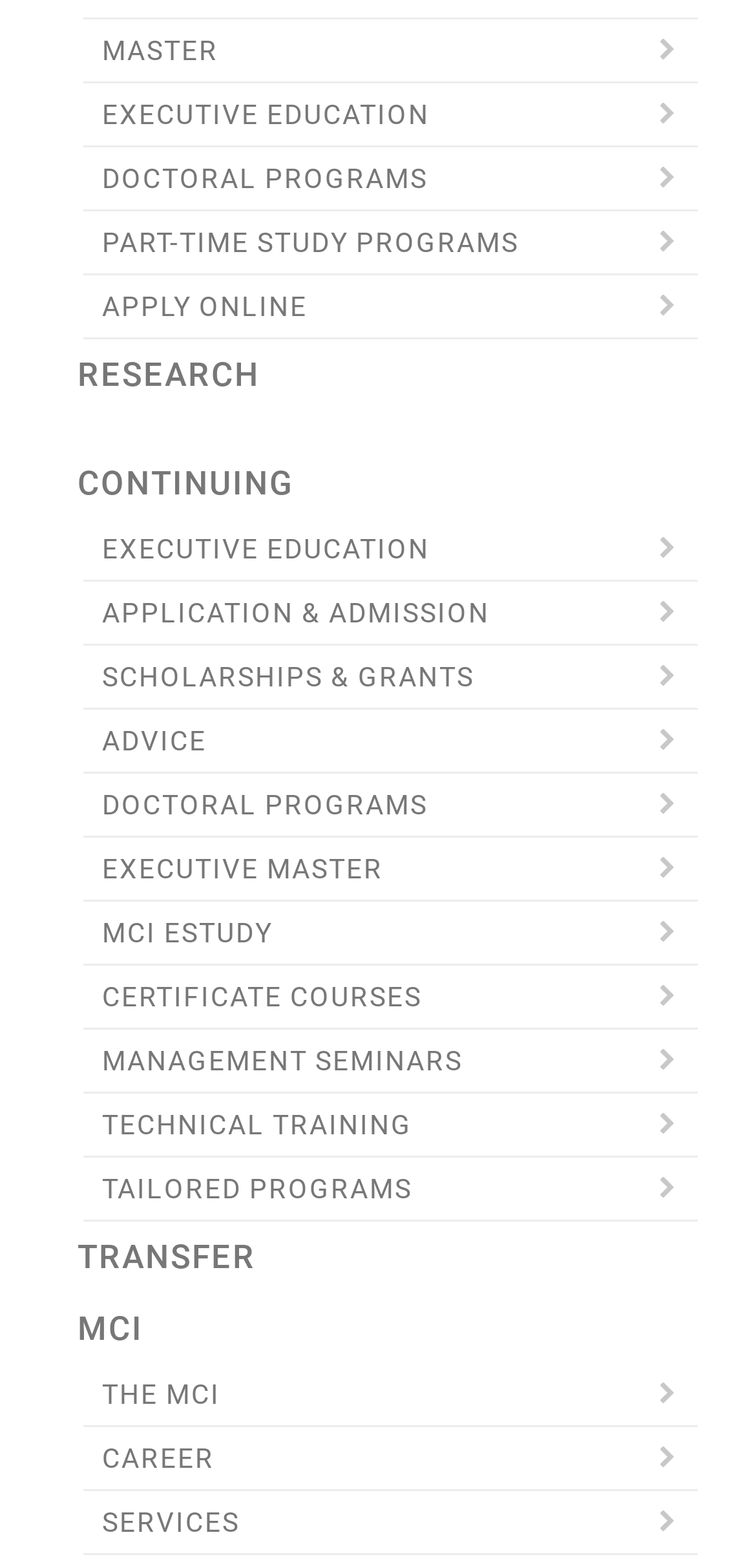Please reply to the following question with a single word or a short phrase:
What resources are available for students?

Scholarships, Grants, Advice